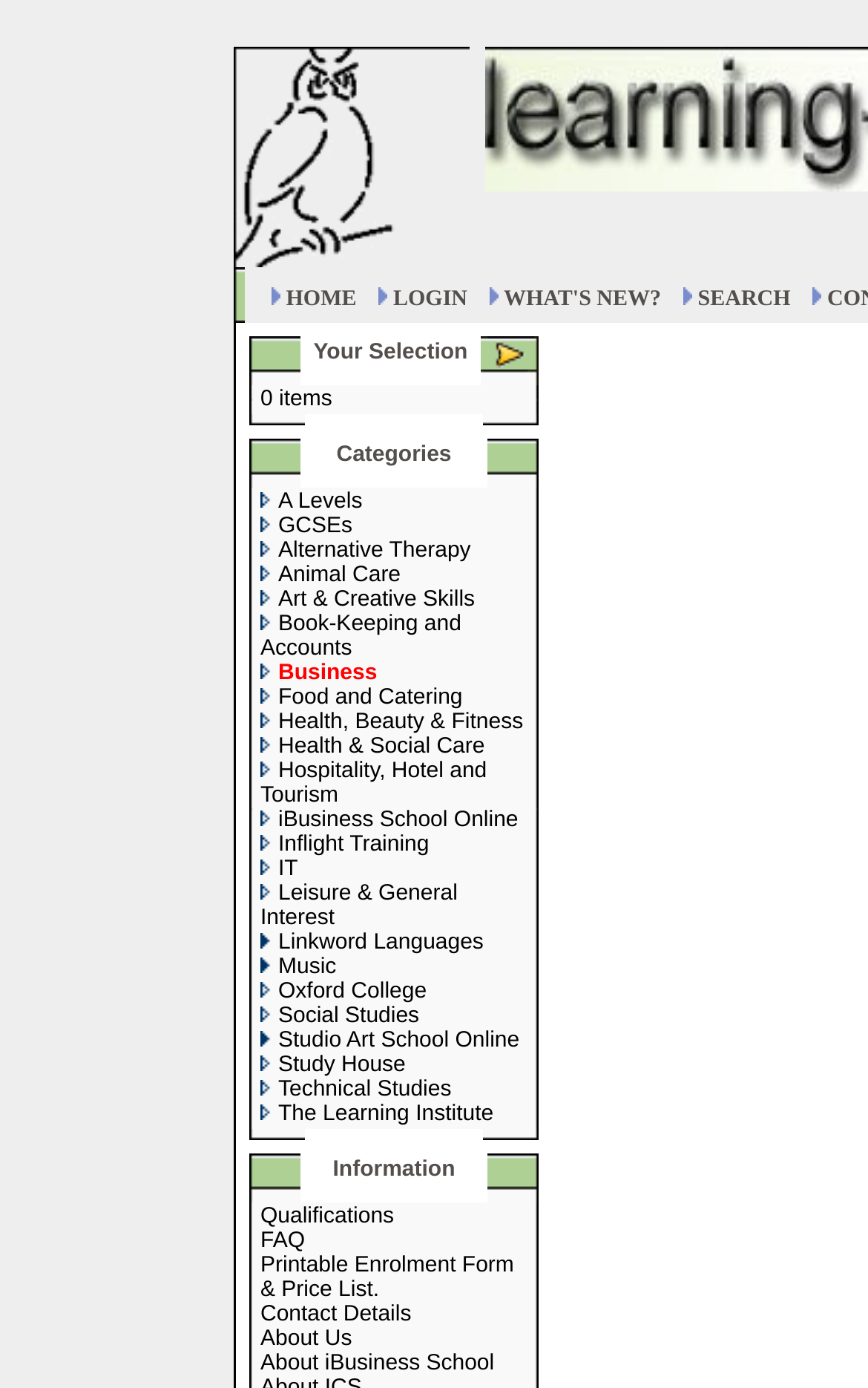Identify the bounding box coordinates of the section that should be clicked to achieve the task described: "click SEARCH".

[0.804, 0.206, 0.911, 0.224]